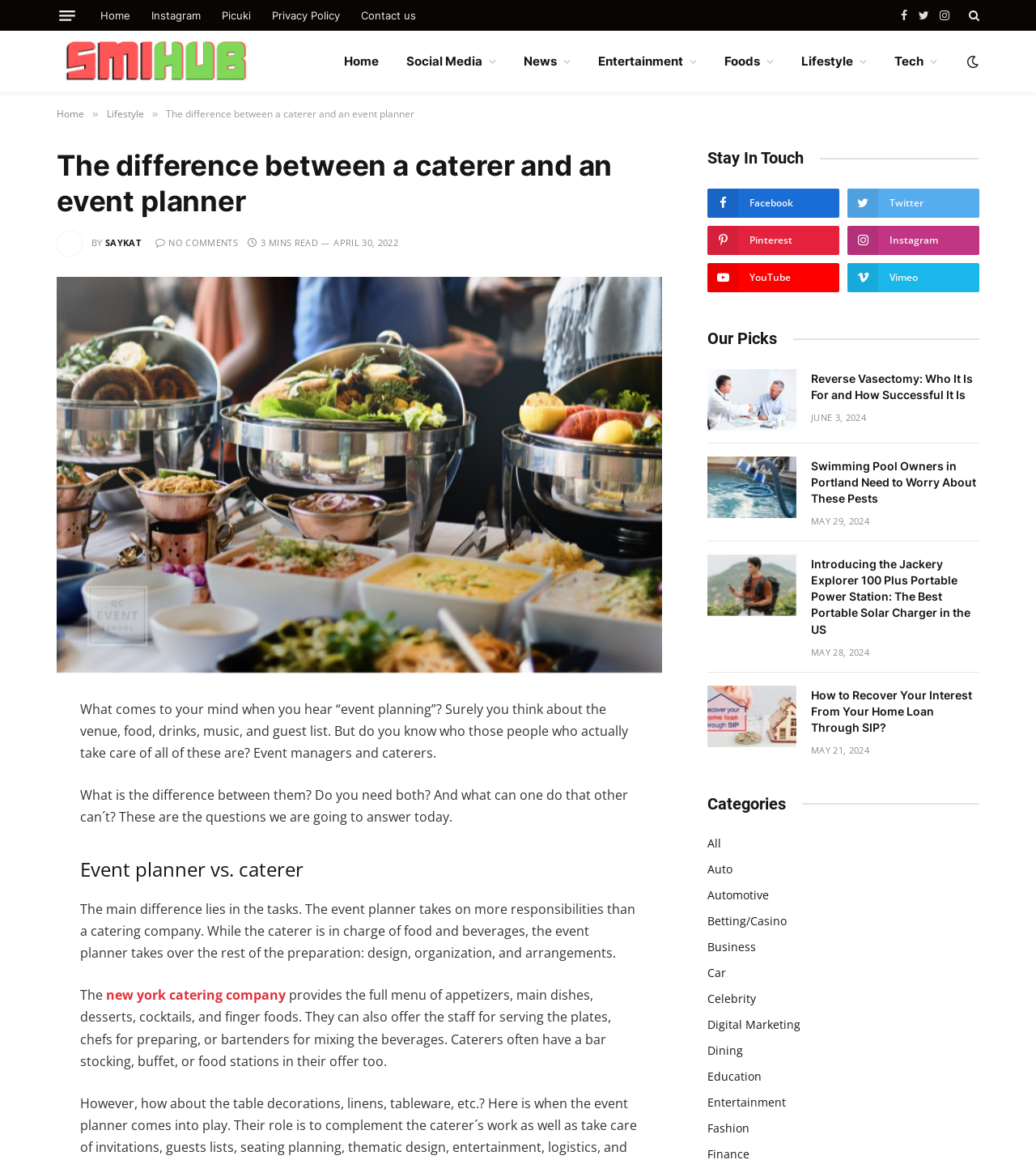Identify the bounding box for the UI element described as: "Privacy Policy". The coordinates should be four float numbers between 0 and 1, i.e., [left, top, right, bottom].

[0.252, 0.0, 0.338, 0.027]